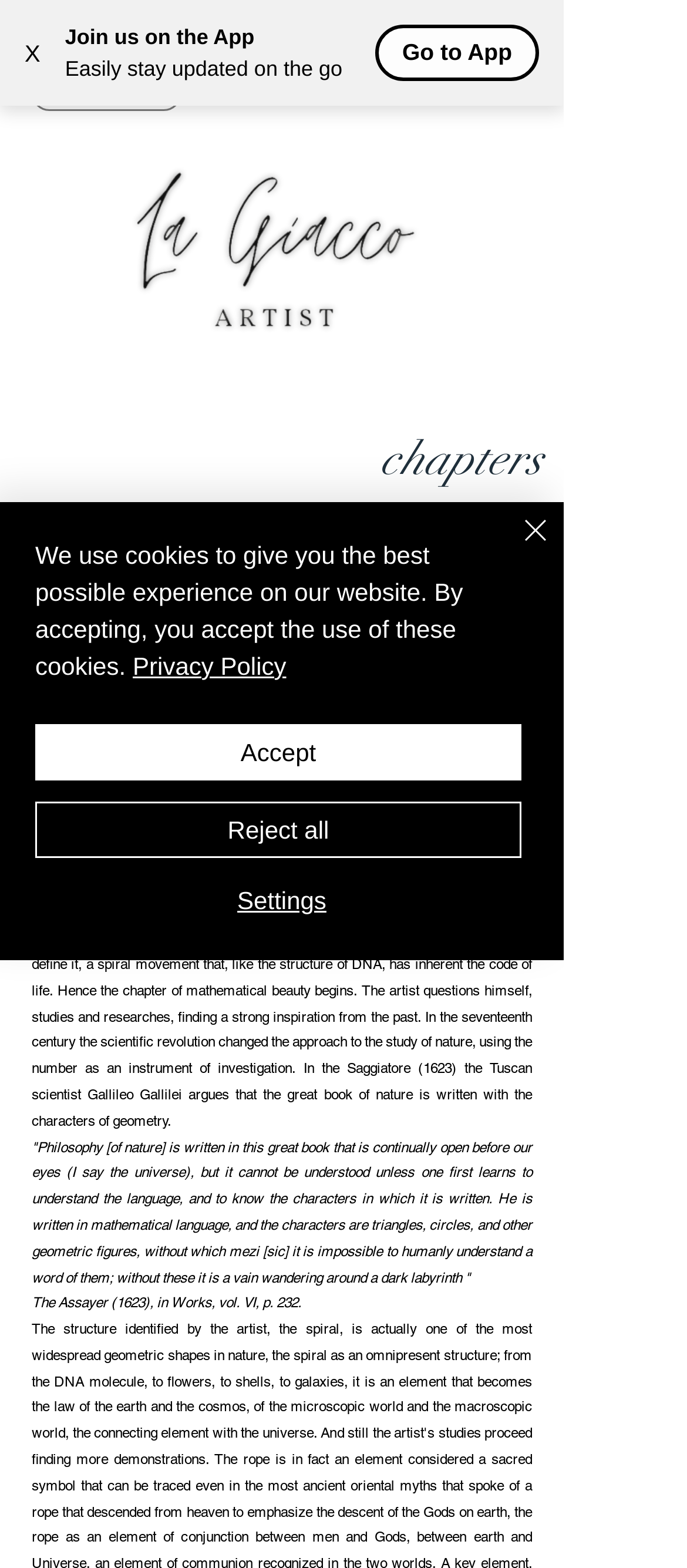Locate the UI element described by Privacy Policy and provide its bounding box coordinates. Use the format (top-left x, top-left y, bottom-right x, bottom-right y) with all values as floating point numbers between 0 and 1.

[0.193, 0.416, 0.417, 0.434]